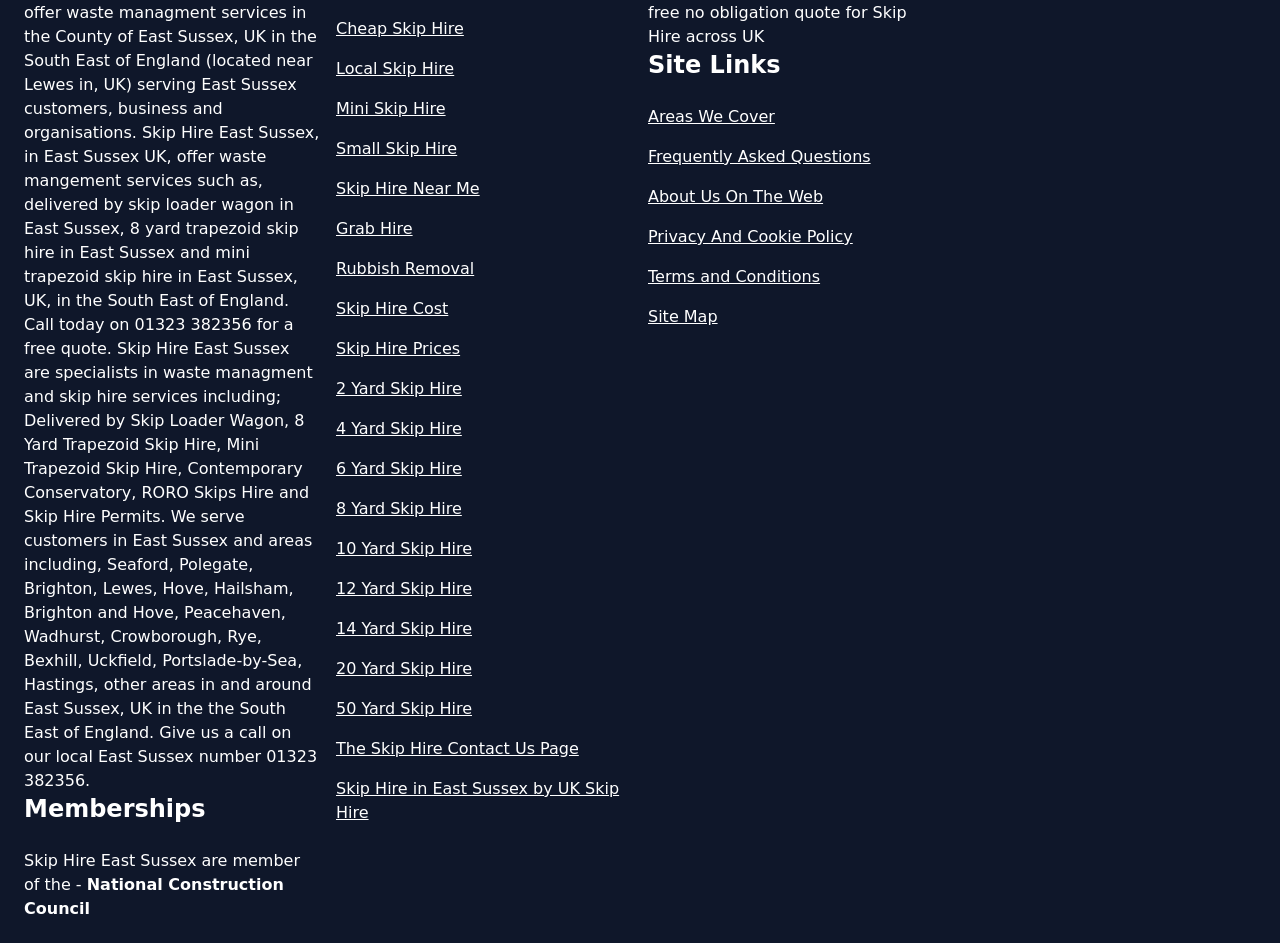Given the webpage screenshot, identify the bounding box of the UI element that matches this description: "6 Yard Skip Hire".

[0.262, 0.485, 0.494, 0.51]